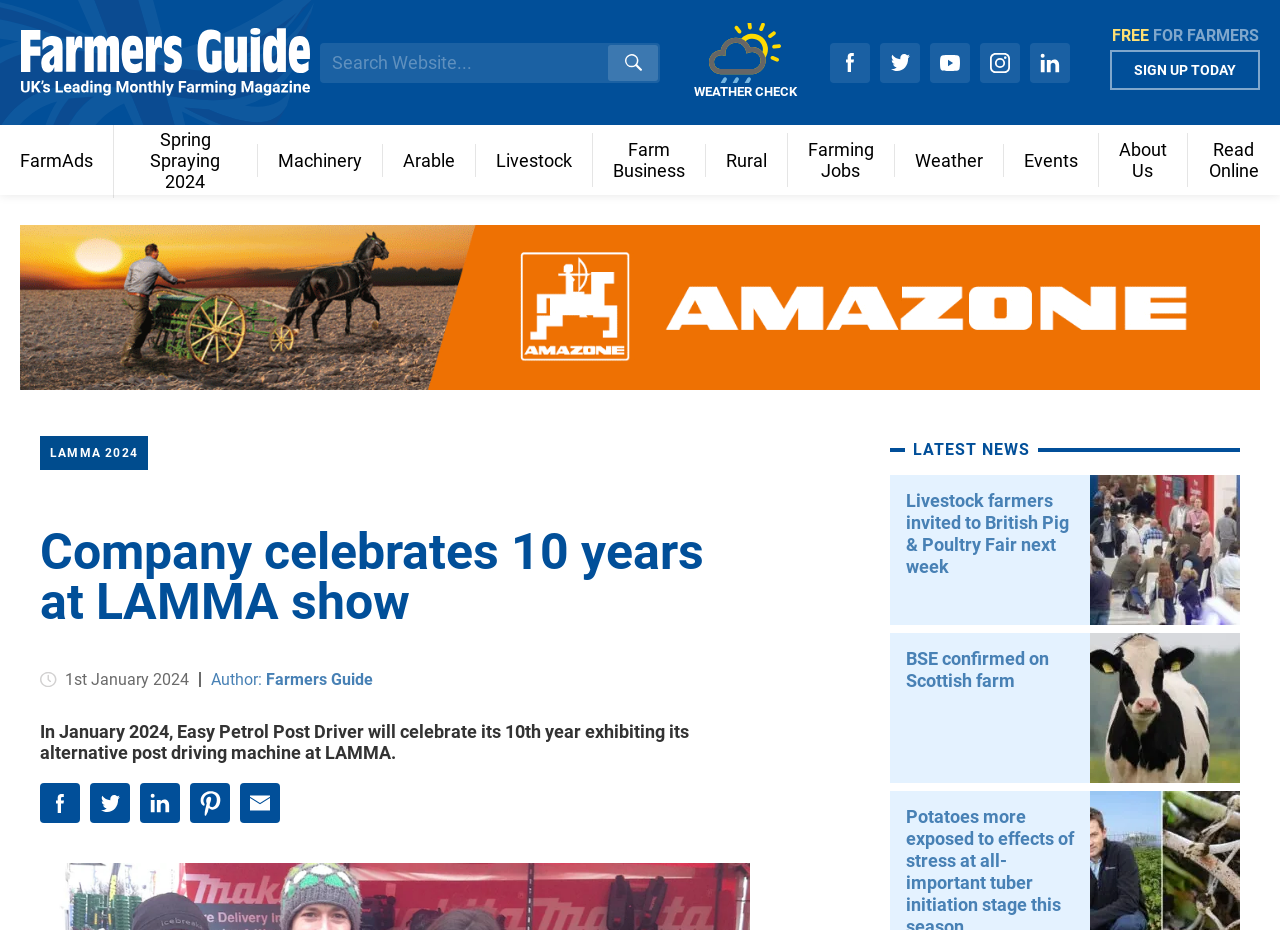Find the bounding box coordinates of the clickable area that will achieve the following instruction: "View LATEST NEWS".

[0.695, 0.472, 0.969, 0.496]